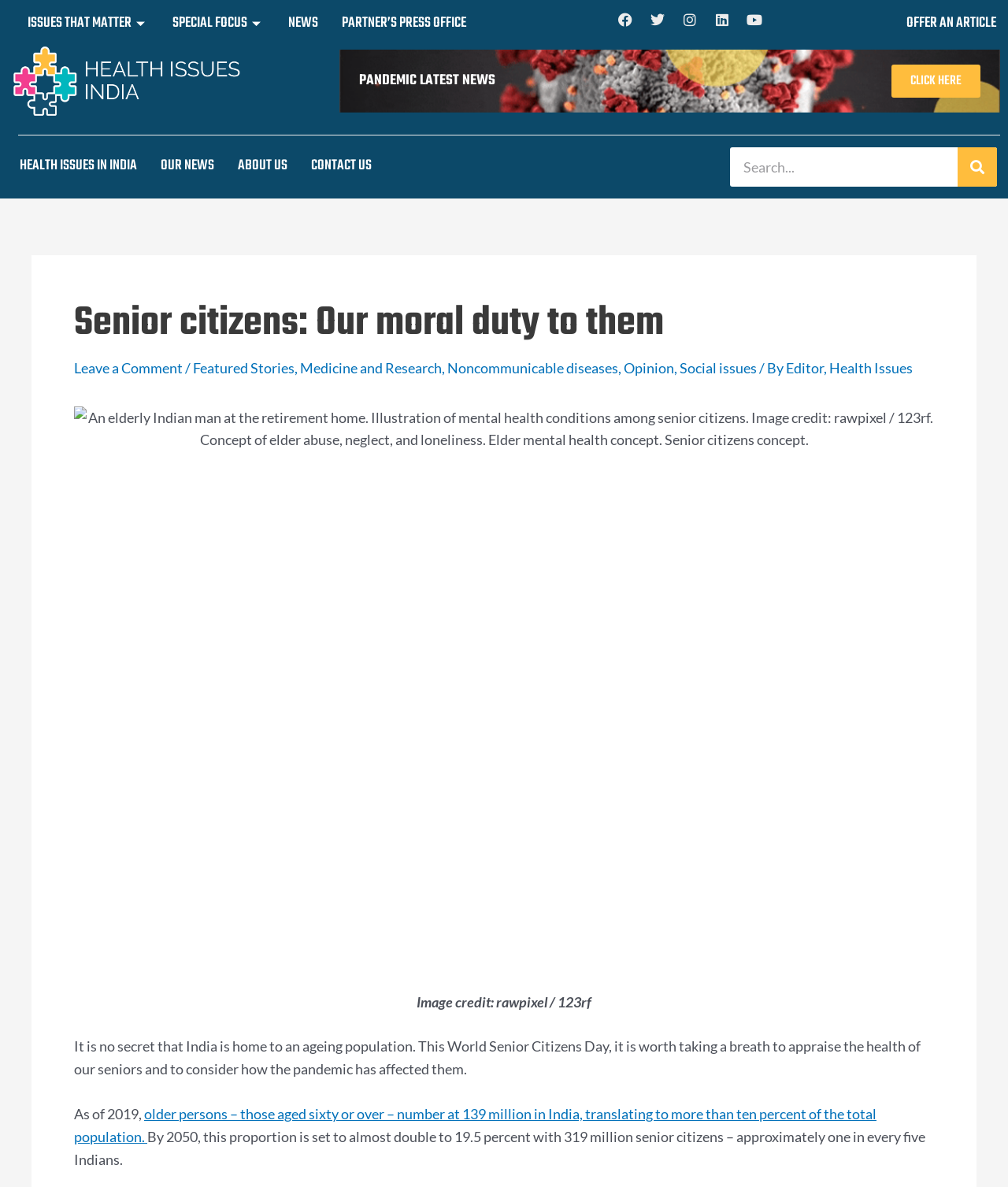What is the concept depicted in the image?
Please answer the question with as much detail and depth as you can.

The image on the webpage is described as 'An elderly Indian man at the retirement home. Illustration of mental health conditions among senior citizens. Image credit: rawpixel / 123rf. Concept of elder abuse, neglect, and loneliness. Elder mental health concept. Senior citizens concept.' This indicates that the concept depicted in the image is related to elder mental health.